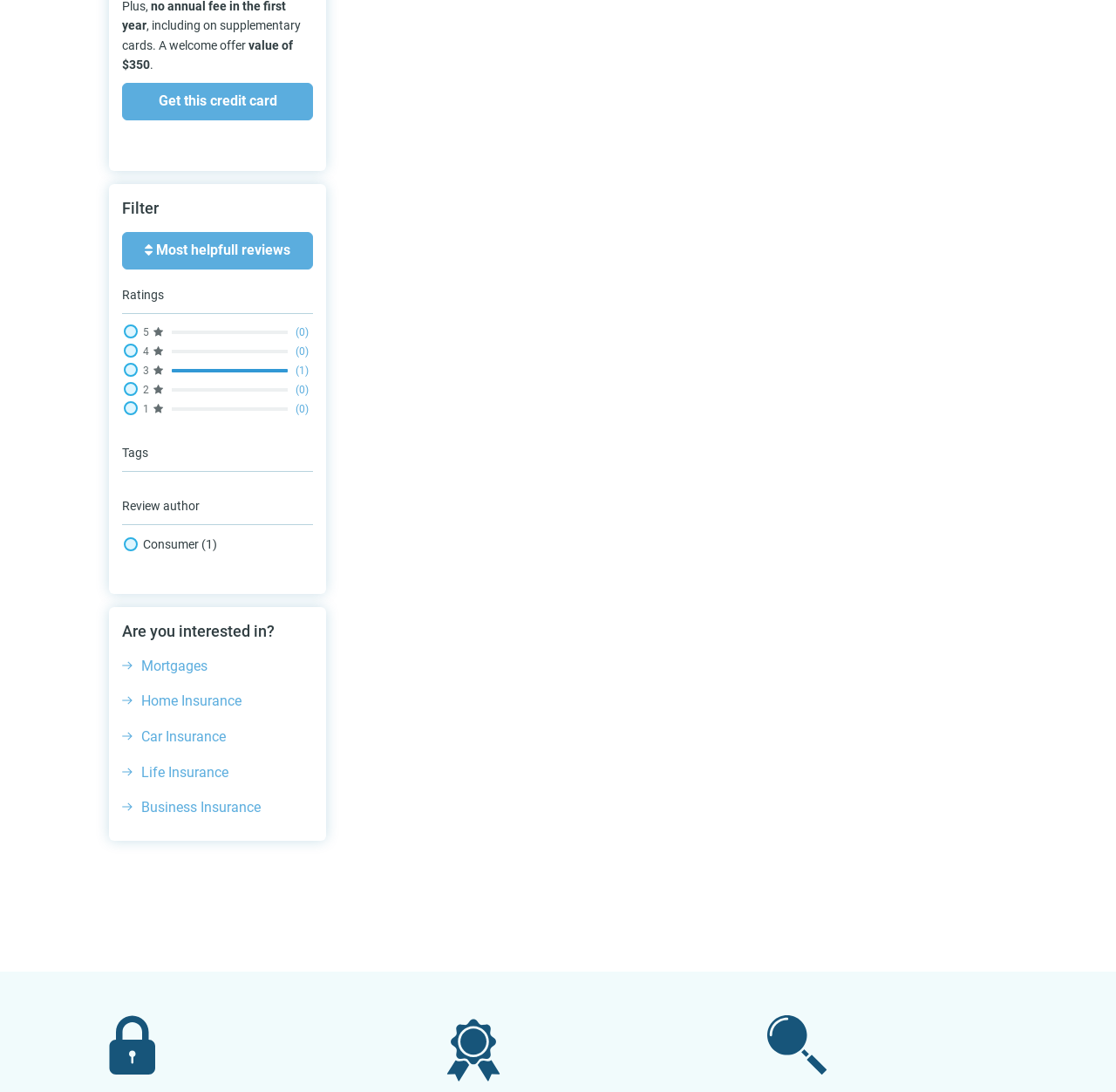Using the provided description Mortgages, find the bounding box coordinates for the UI element. Provide the coordinates in (top-left x, top-left y, bottom-right x, bottom-right y) format, ensuring all values are between 0 and 1.

[0.127, 0.602, 0.186, 0.617]